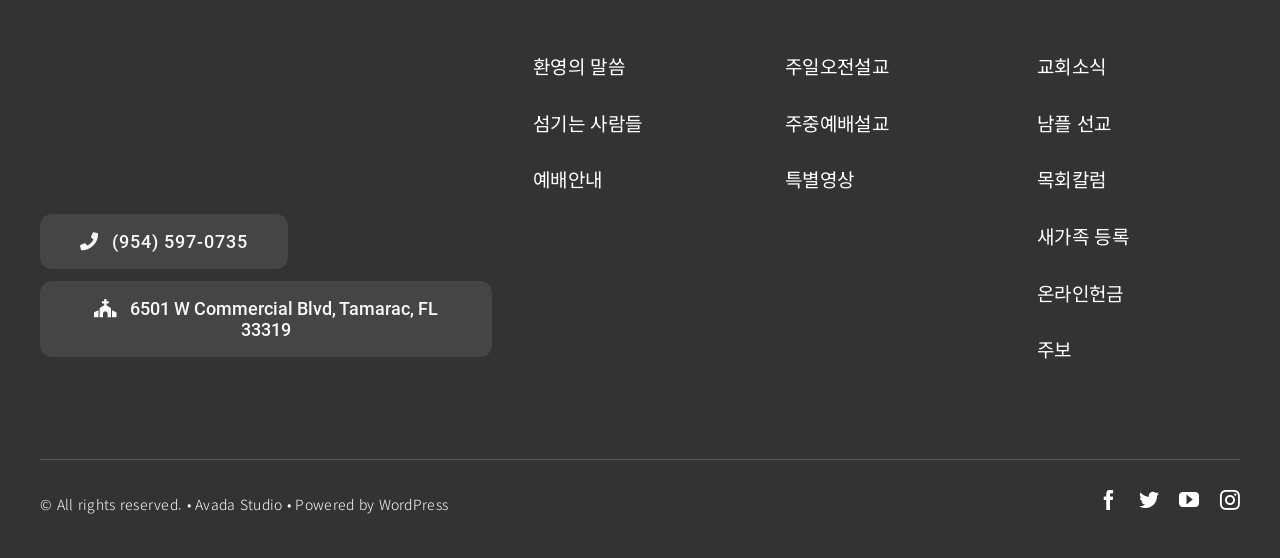What is the address on the webpage?
Answer the question with as much detail as possible.

The address can be found on the top left side of the webpage, which is '6501 W Commercial Blvd, Tamarac, FL 33319'. It is a link element with the bounding box coordinates [0.031, 0.504, 0.384, 0.64].